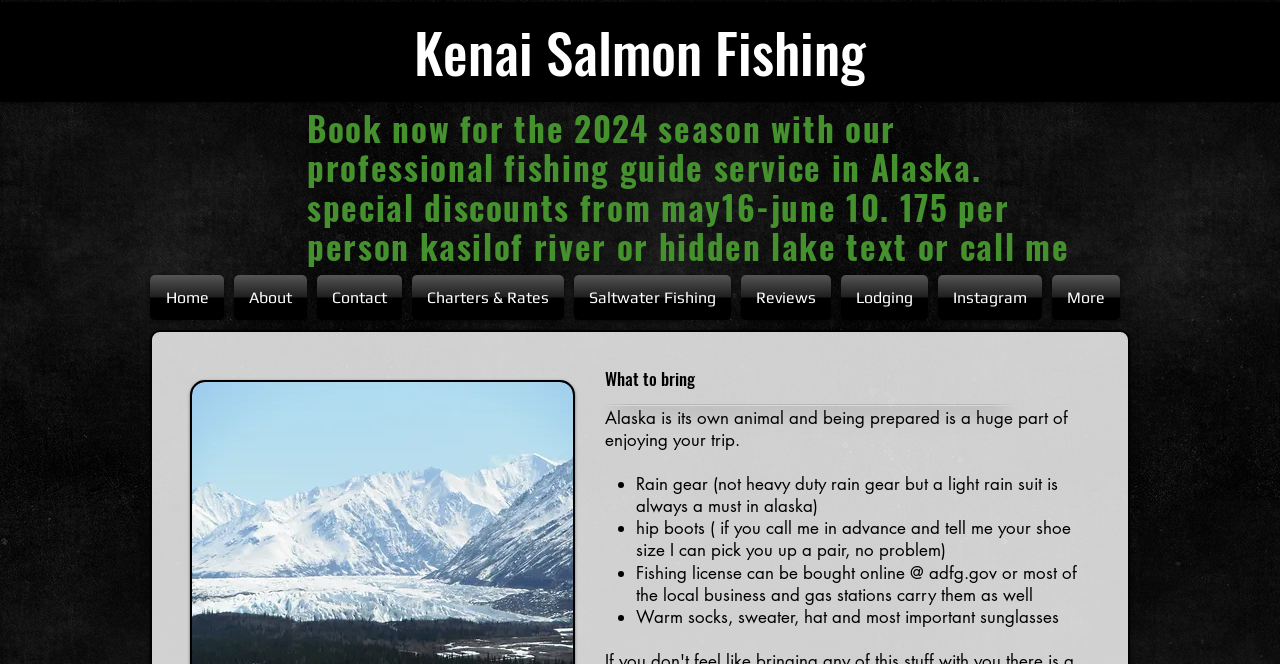Identify the bounding box coordinates of the element that should be clicked to fulfill this task: "Click on 'Reviews'". The coordinates should be provided as four float numbers between 0 and 1, i.e., [left, top, right, bottom].

[0.575, 0.413, 0.653, 0.481]